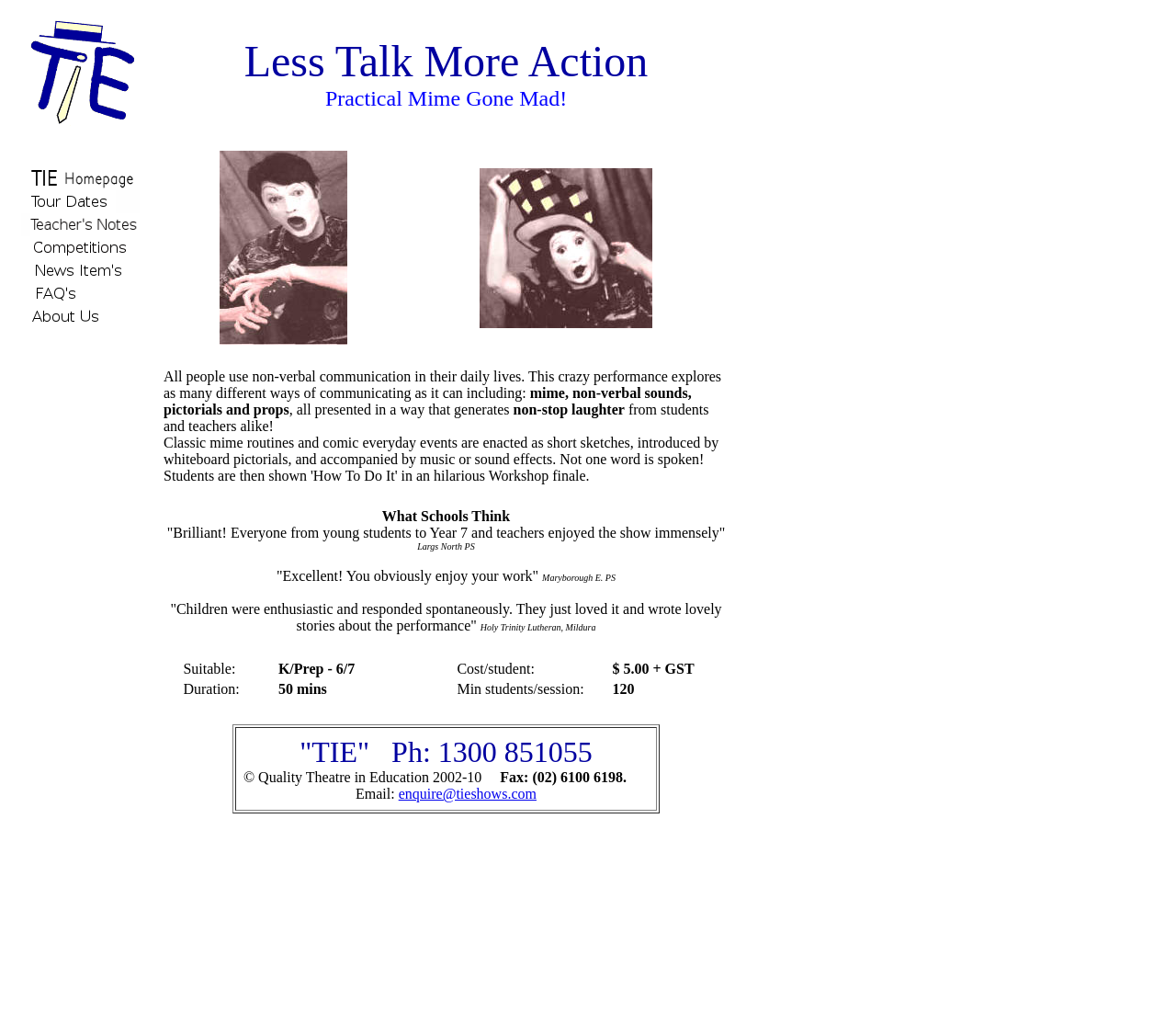Please identify the bounding box coordinates of the clickable area that will allow you to execute the instruction: "Click the link to learn more about the show".

[0.018, 0.175, 0.118, 0.191]